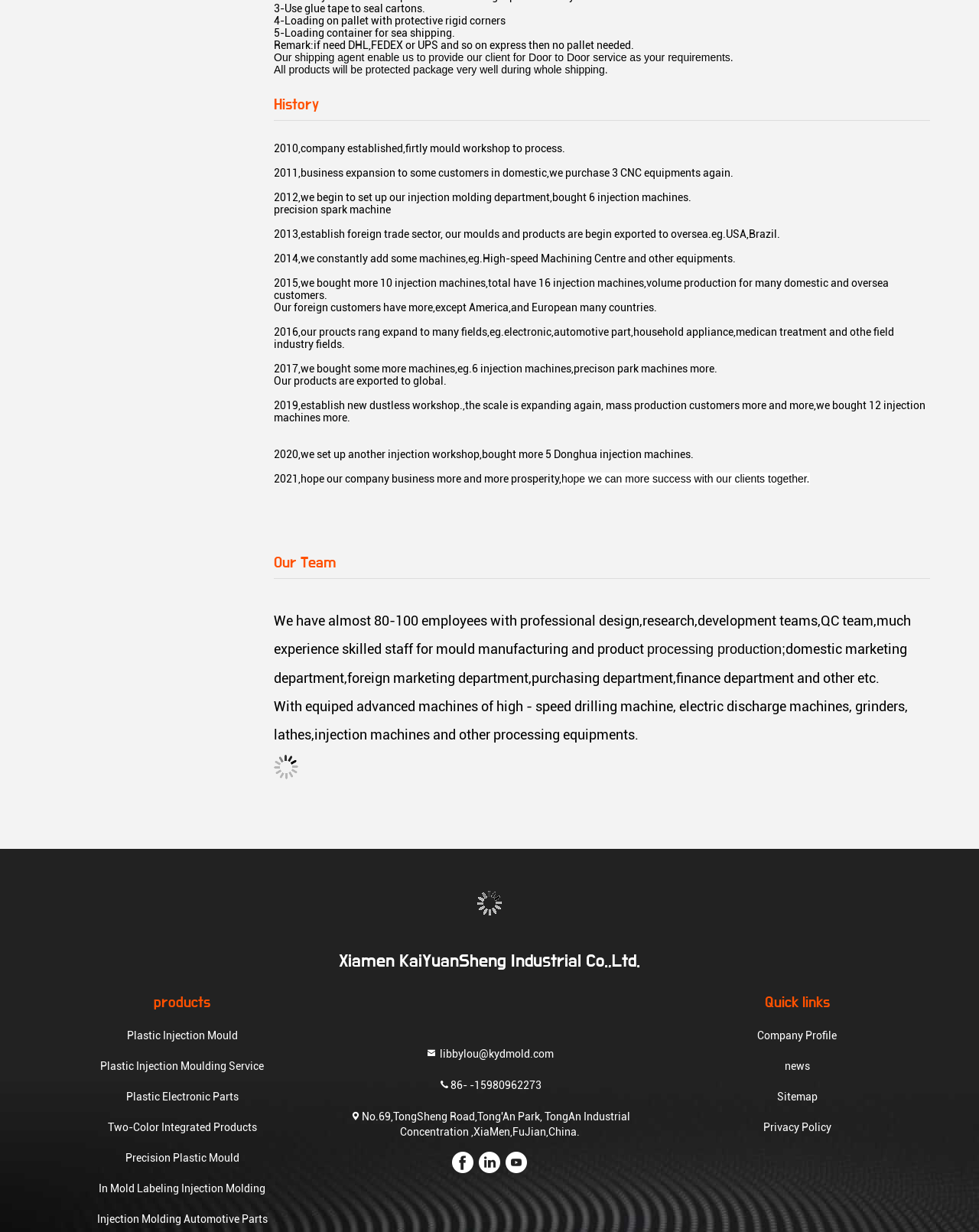What is the company's business scope?
Examine the image closely and answer the question with as much detail as possible.

The company's business scope can be inferred from the various links and headings on the webpage, such as 'Plastic Injection Mould', 'Plastic Injection Moulding Service', 'Plastic Electronic Parts', etc. which suggest that the company is involved in plastic injection moulding.